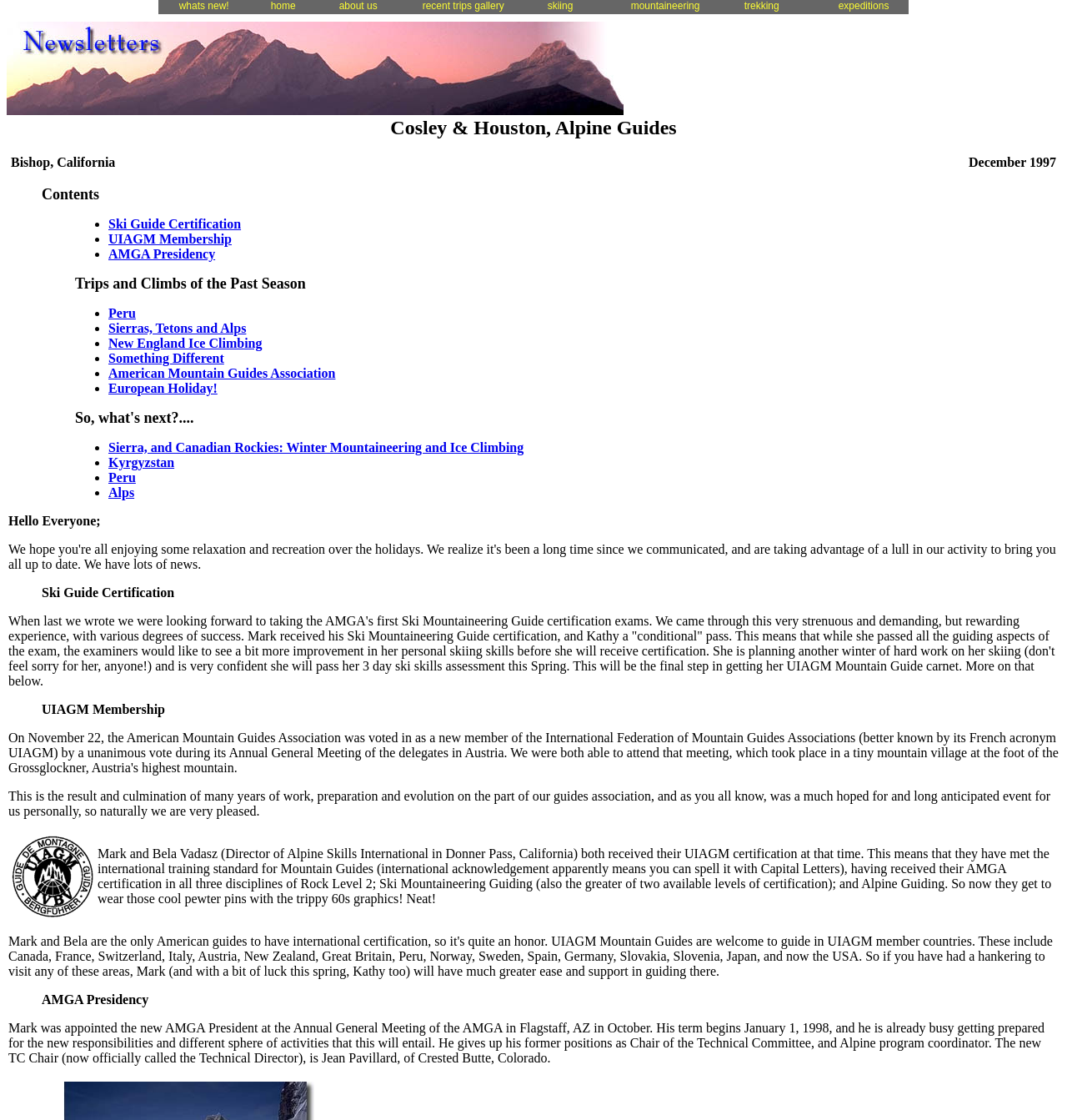Please provide a brief answer to the following inquiry using a single word or phrase:
Who received their UIAGM certification?

Mark and Bela Vadasz